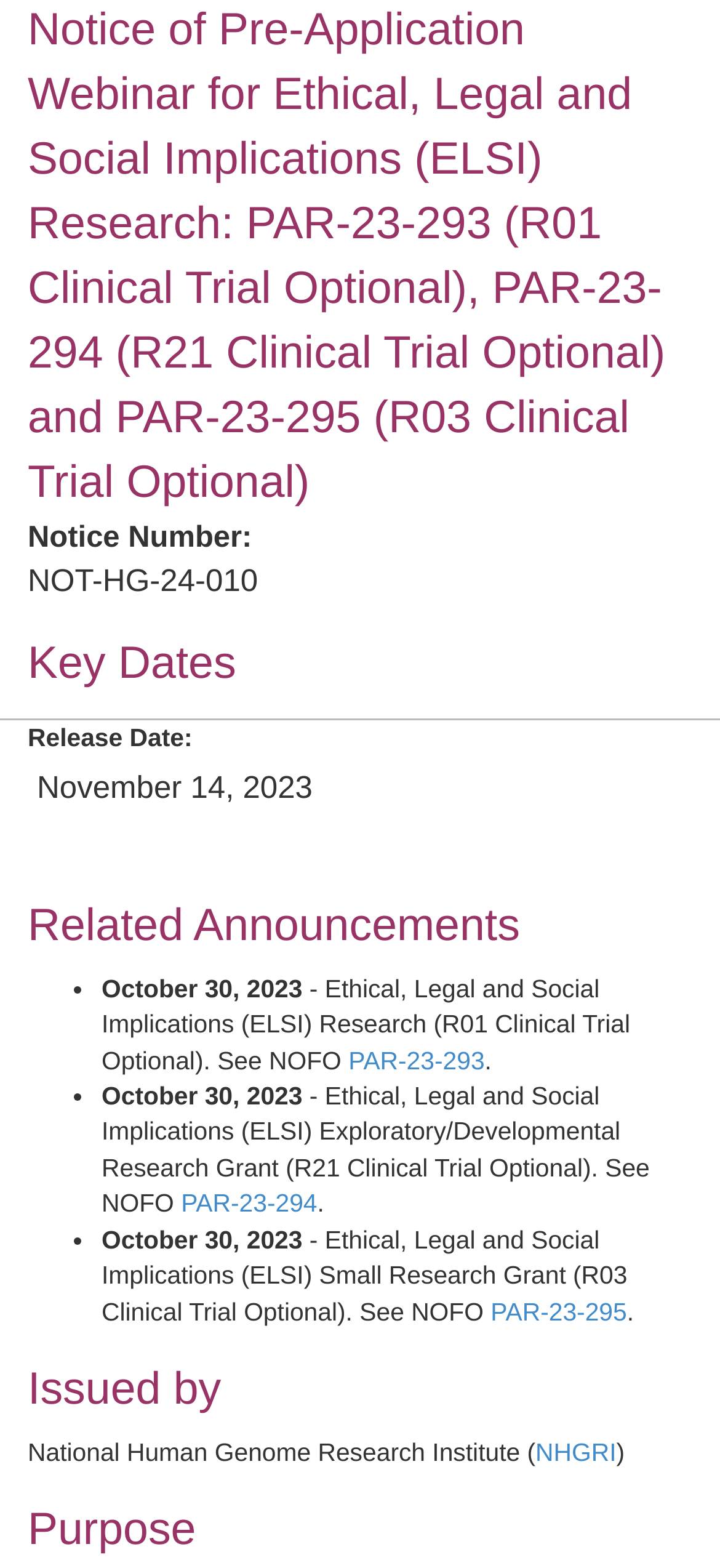What is the name of the institute issuing the notice?
Answer the question with detailed information derived from the image.

I found the name of the institute by looking at the 'Issued by' section, where it says 'National Human Genome Research Institute'.